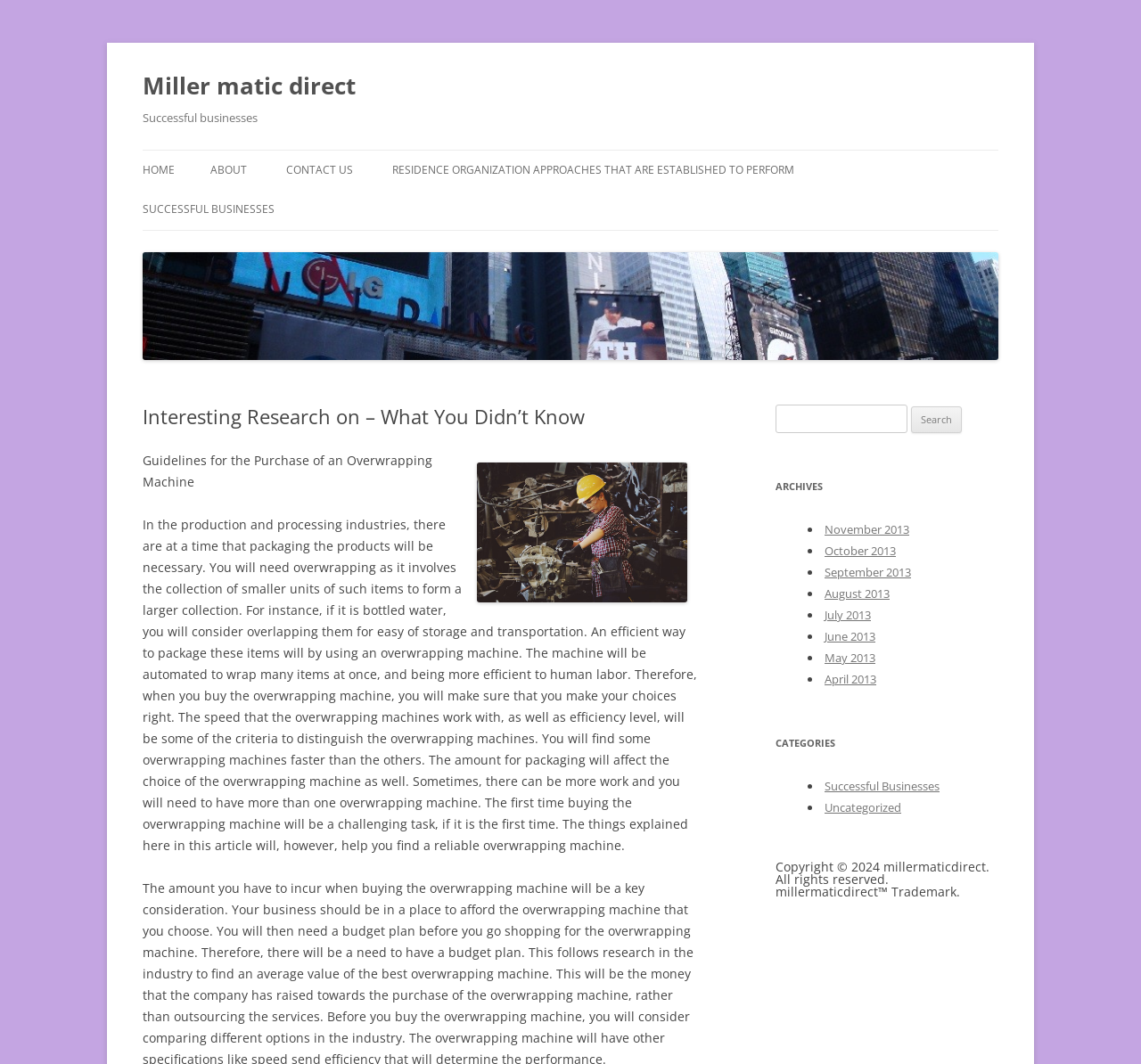What are the criteria to distinguish overwrapping machines? Please answer the question using a single word or phrase based on the image.

Speed and efficiency